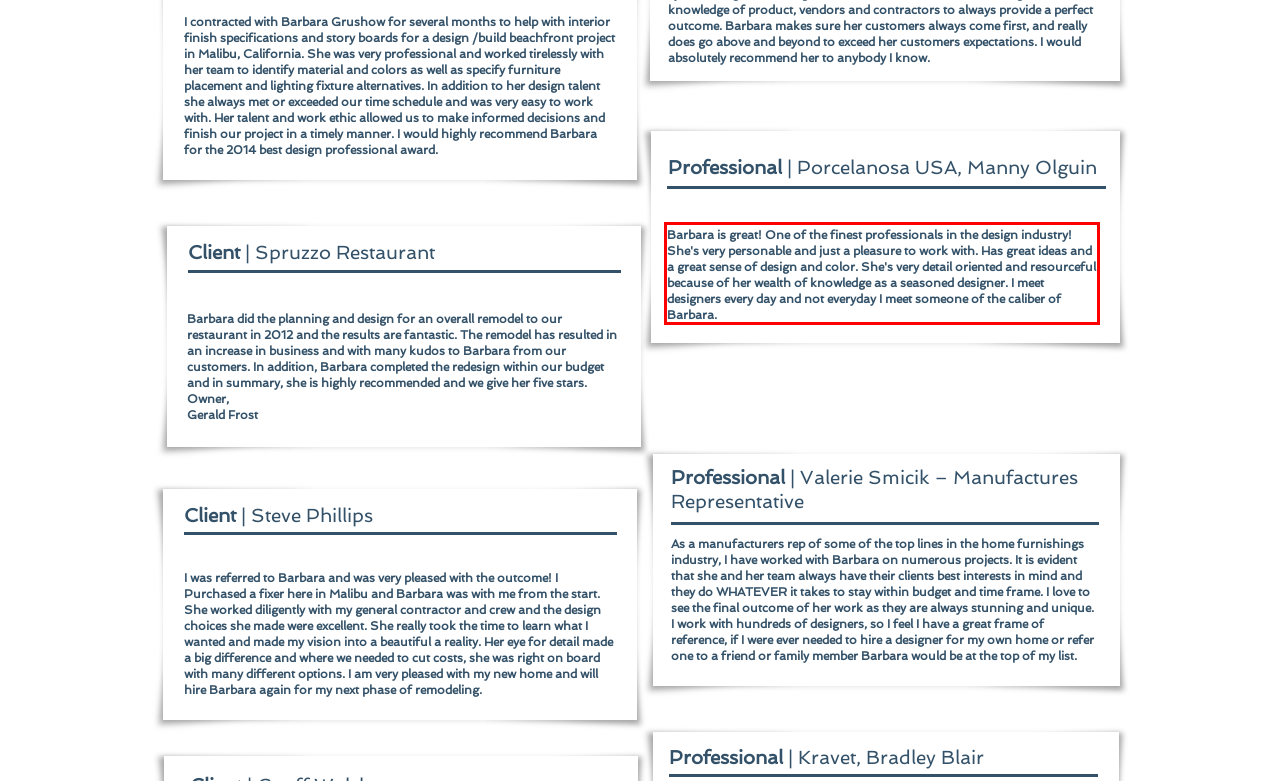Please extract the text content within the red bounding box on the webpage screenshot using OCR.

Barbara is great! One of the finest professionals in the design industry! She's very personable and just a pleasure to work with. Has great ideas and a great sense of design and color. She's very detail oriented and resourceful because of her wealth of knowledge as a seasoned designer. I meet designers every day and not everyday I meet someone of the caliber of Barbara.